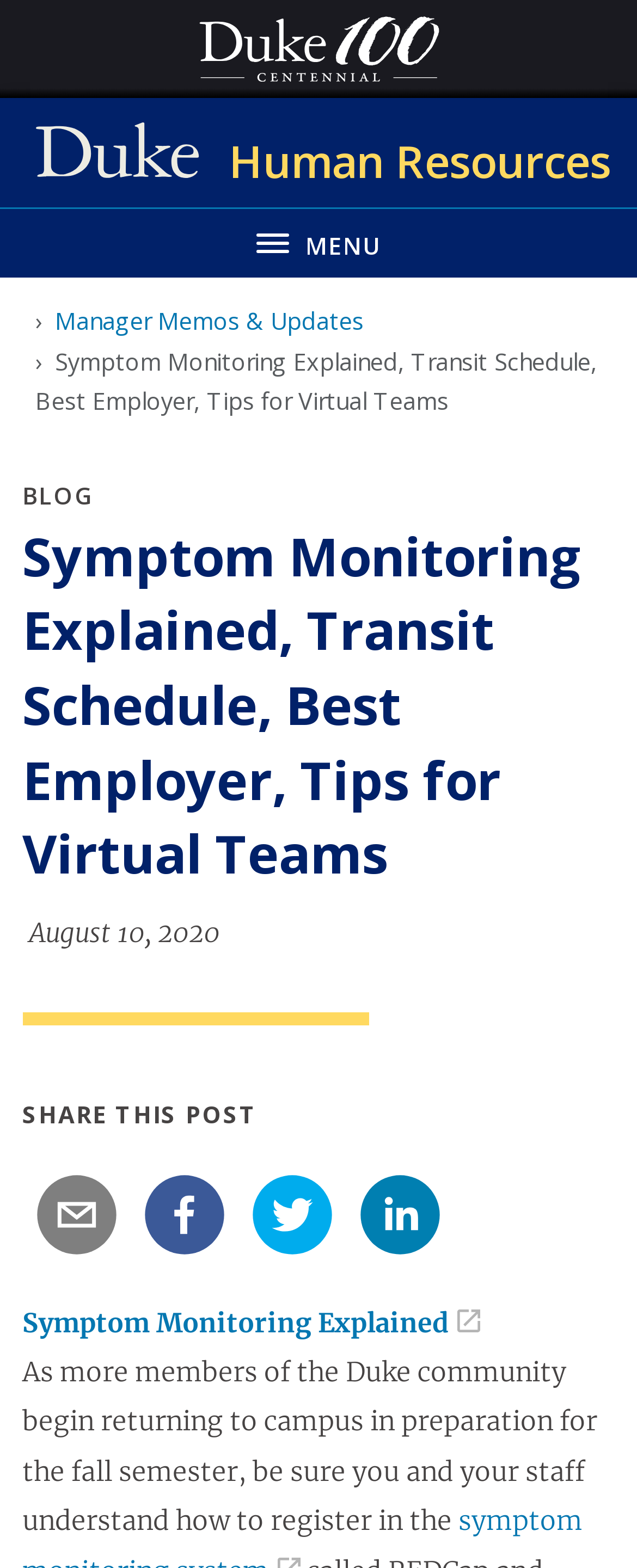Generate the text content of the main heading of the webpage.

Symptom Monitoring Explained, Transit Schedule, Best Employer, Tips for Virtual Teams